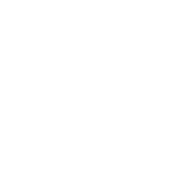How many seats does the sofa have?
Based on the screenshot, answer the question with a single word or phrase.

2